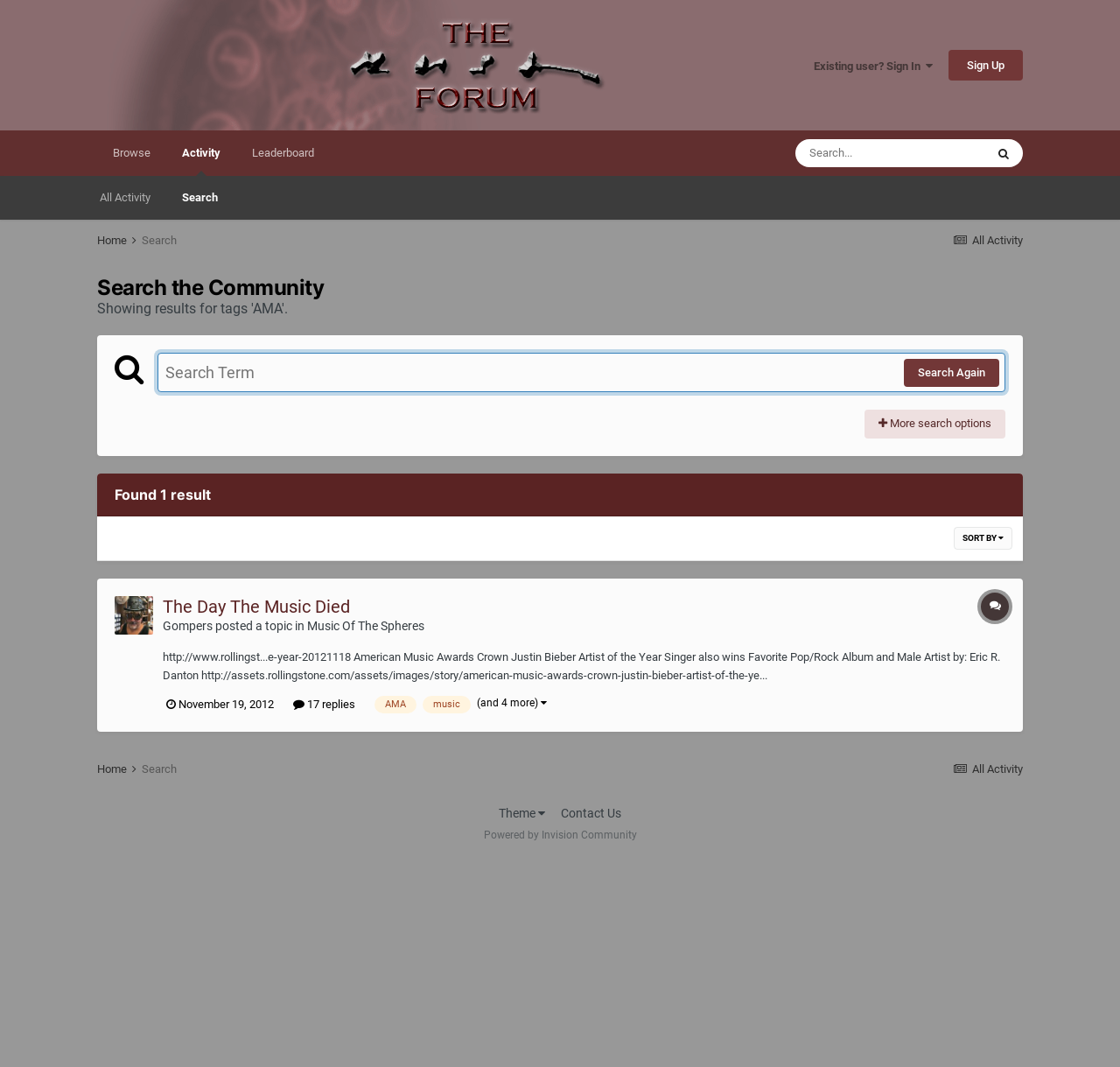Describe all visible elements and their arrangement on the webpage.

The webpage is a forum page titled "The Rush Forum" with a focus on searching for tags related to "AMA". At the top, there is a logo image of "The Rush Forum" with a link to the forum's homepage. Next to it, there are links to sign in, sign up, browse, and access the activity and leaderboard sections.

Below the top navigation bar, there is a search box with a search button and a link to more search options. The search box is focused, indicating that it is ready for user input. 

The main content area is divided into two sections. The left section has a heading "Search the Community" and displays a search result with a topic title "The Day The Music Died" posted by a user named "Gompers". The topic has a description and several links to related tags, including "AMA" and "music". There is also a timestamp and a reply count for the topic.

The right section has links to navigate to the top, including "All Activity", "Home", and "Search". 

At the bottom of the page, there is a footer section with links to theme options, contact information, and a powered-by message.